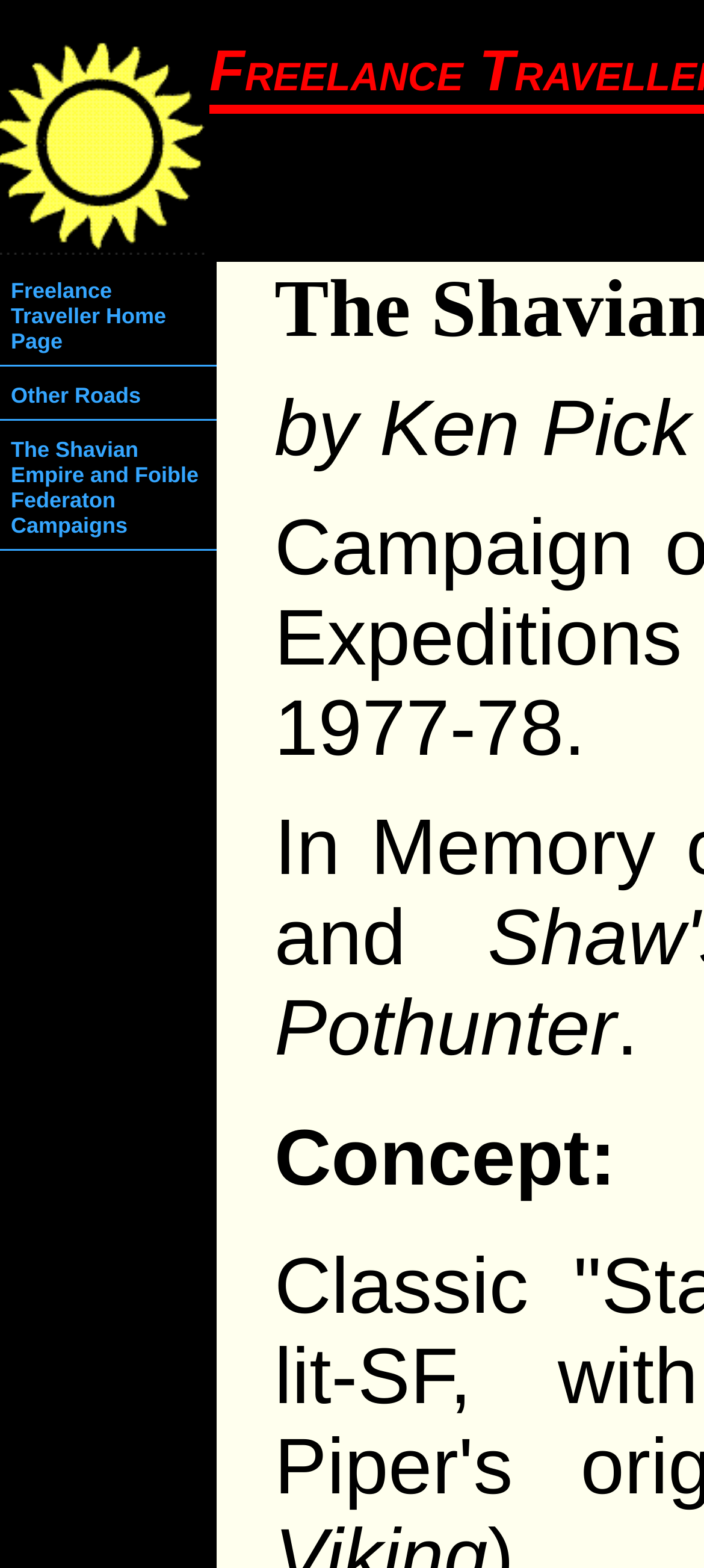Provide a brief response in the form of a single word or phrase:
How many text elements are in the middle section?

4